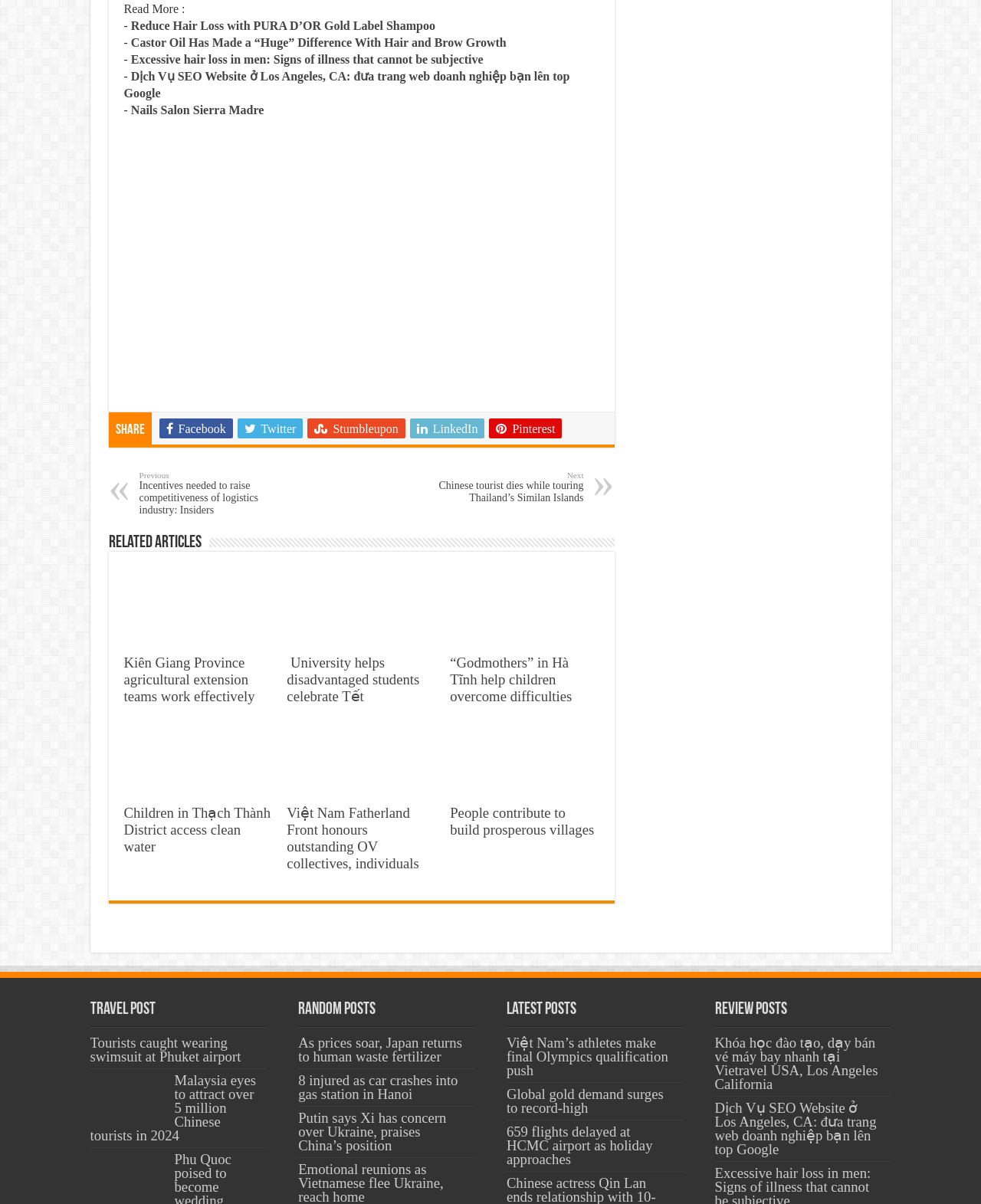Show the bounding box coordinates for the element that needs to be clicked to execute the following instruction: "Share on Facebook". Provide the coordinates in the form of four float numbers between 0 and 1, i.e., [left, top, right, bottom].

[0.162, 0.348, 0.237, 0.364]